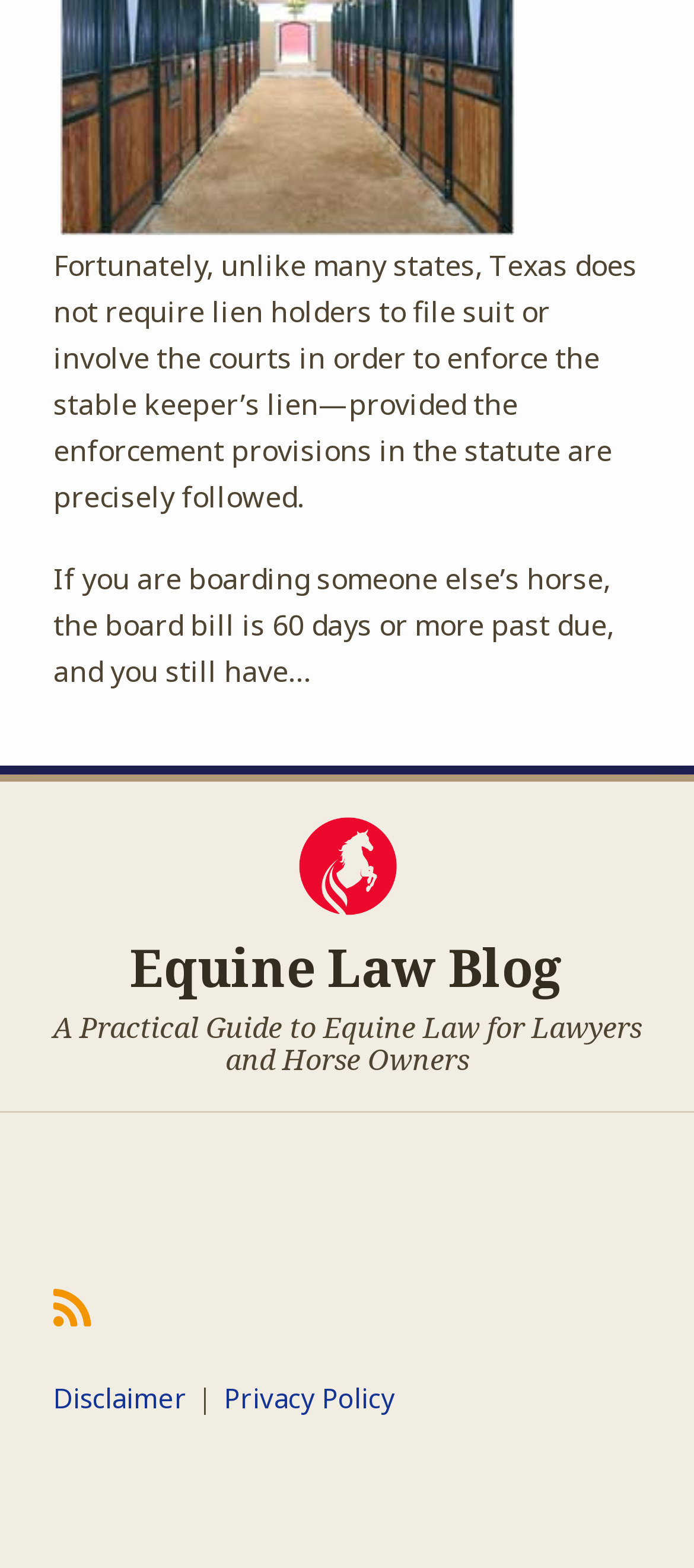Who is the author of the blog?
Based on the content of the image, thoroughly explain and answer the question.

The presence of the 'Alison Rowe logo' and the link 'Alison Rowe logo' suggests that Alison Rowe is the author of the blog. This is further supported by the fact that the logo is displayed prominently on the webpage.